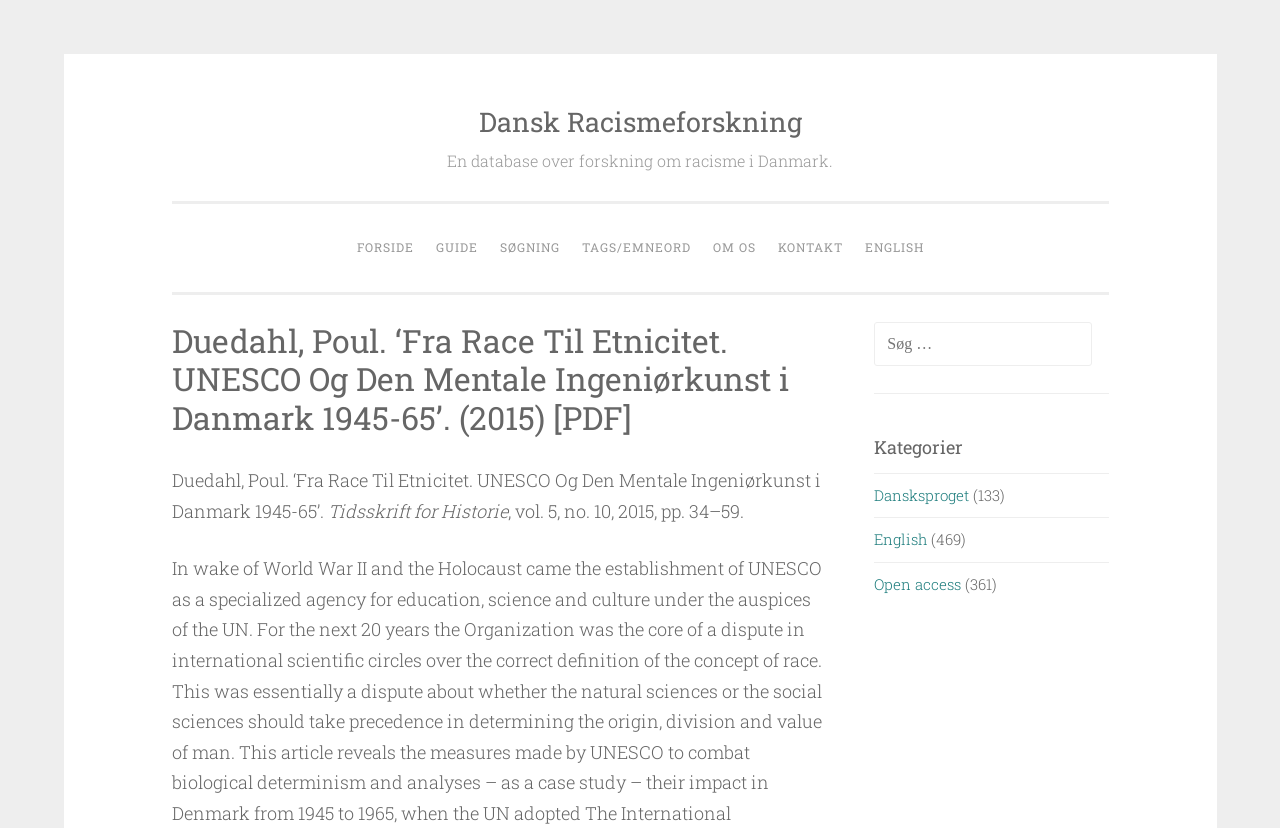Please identify the bounding box coordinates of the element on the webpage that should be clicked to follow this instruction: "Browse research by category". The bounding box coordinates should be given as four float numbers between 0 and 1, formatted as [left, top, right, bottom].

[0.683, 0.525, 0.866, 0.554]